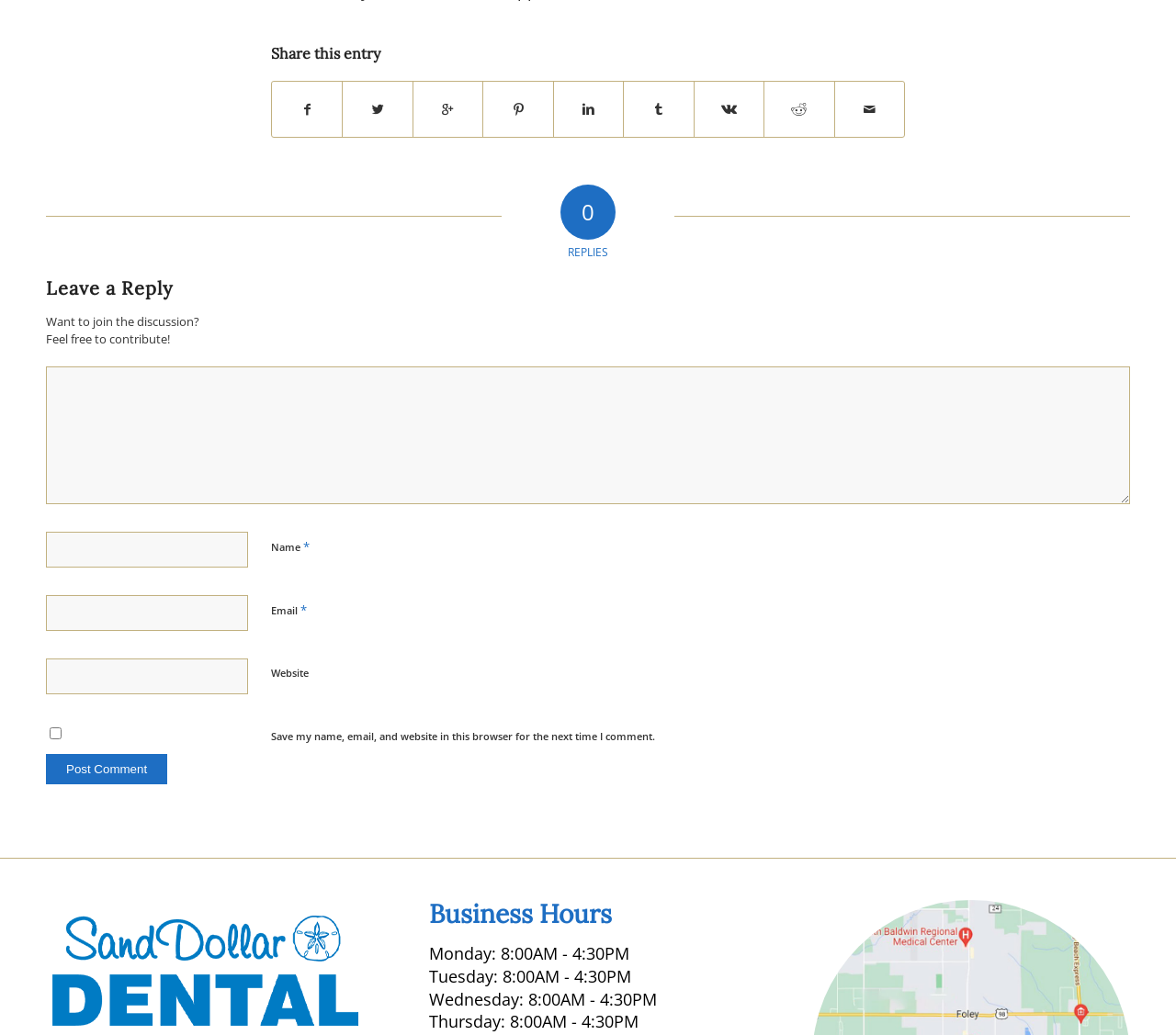Can you find the bounding box coordinates of the area I should click to execute the following instruction: "Click the Post Comment button"?

[0.039, 0.728, 0.142, 0.758]